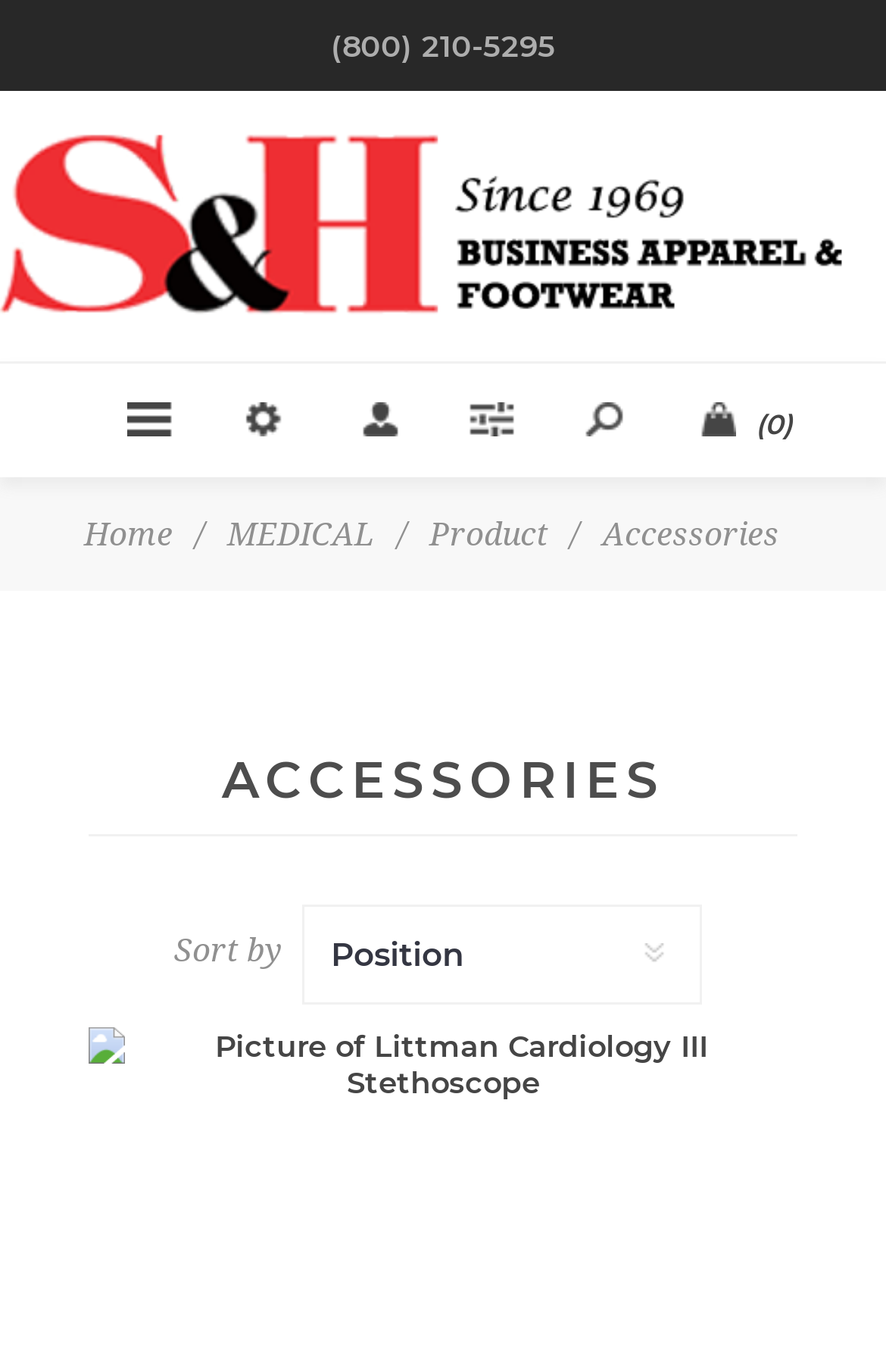What is the current sort order?
Answer the question based on the image using a single word or a brief phrase.

Not specified